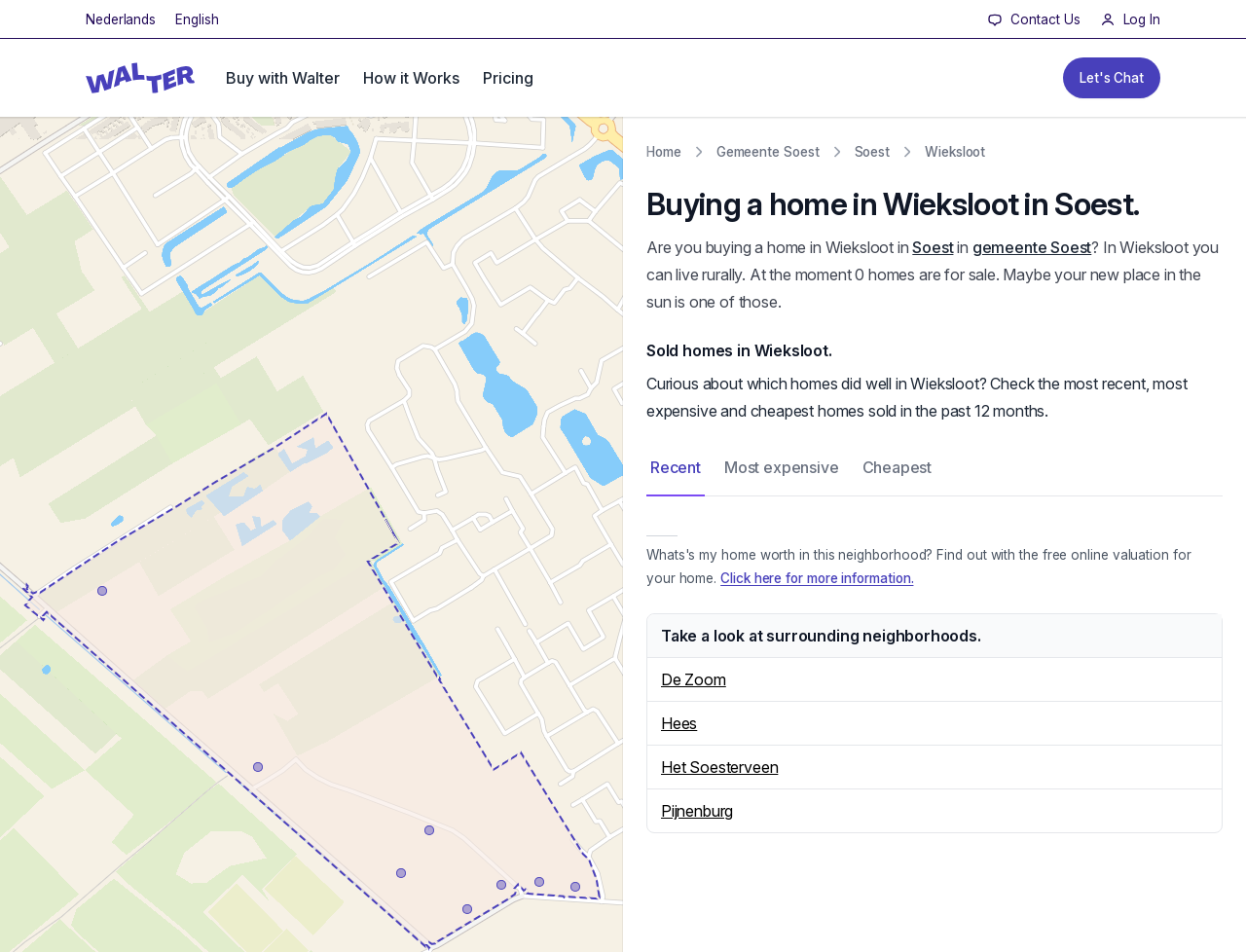Give a one-word or short-phrase answer to the following question: 
What are the options to filter sold homes in Wieksloot?

Recent, Most expensive, Cheapest